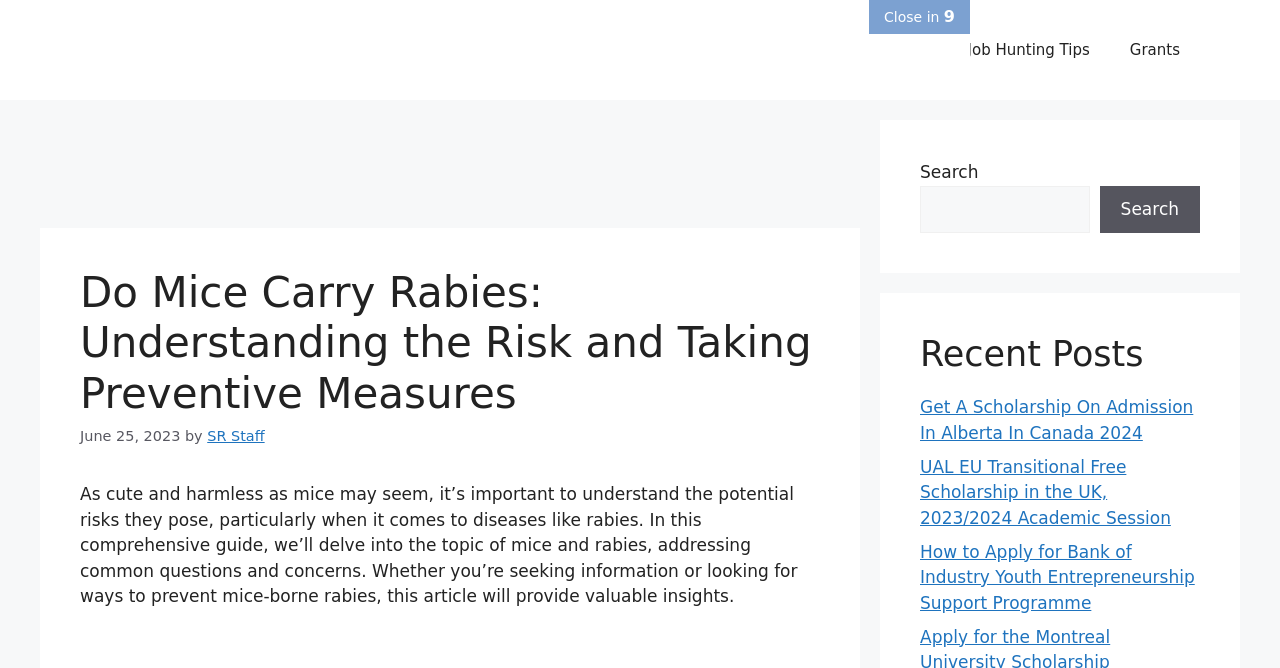How many recent posts are listed?
Using the visual information, reply with a single word or short phrase.

3